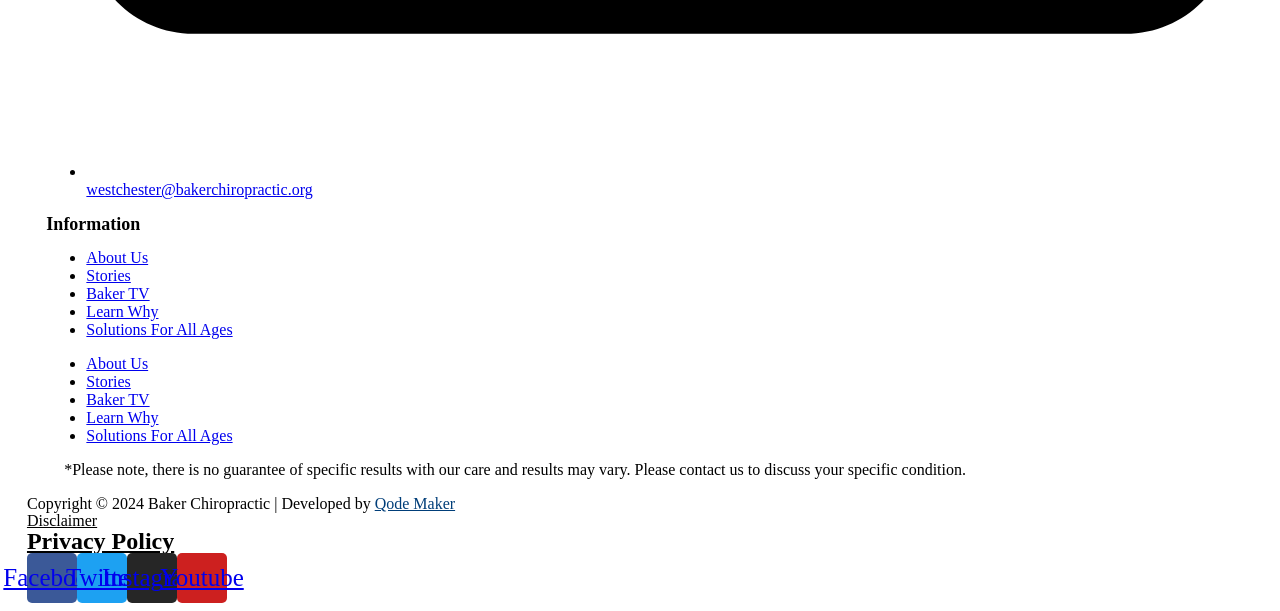Determine the bounding box coordinates of the clickable region to carry out the instruction: "Go to the 'THE SOURCE' page".

None